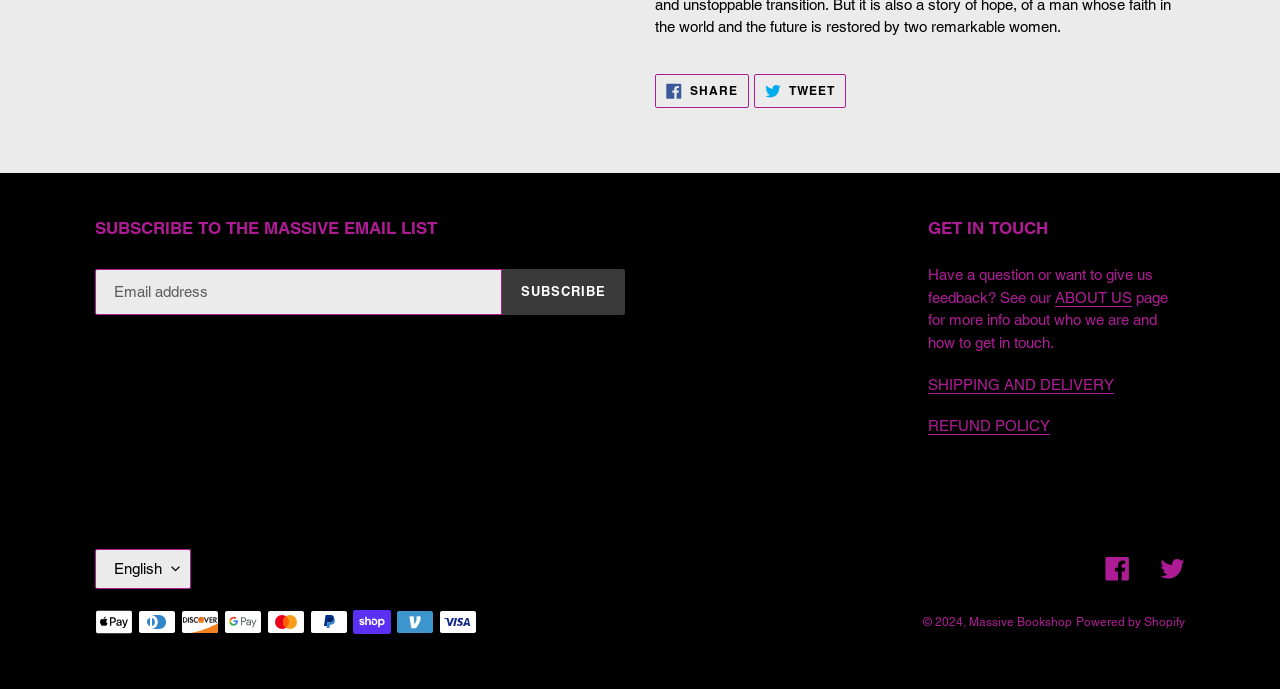Bounding box coordinates must be specified in the format (top-left x, top-left y, bottom-right x, bottom-right y). All values should be floating point numbers between 0 and 1. What are the bounding box coordinates of the UI element described as: Harrys of London

None